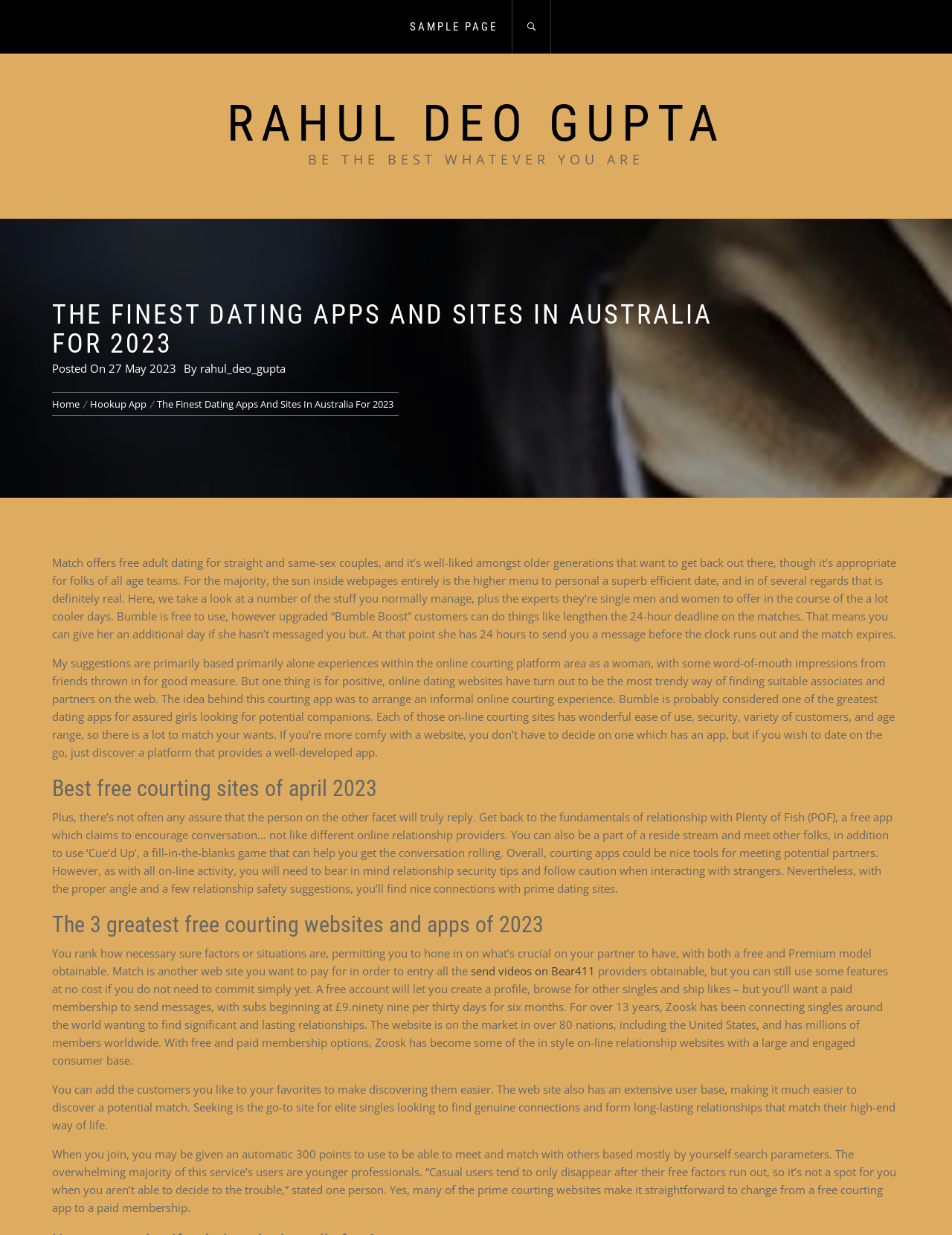What is the topic of the article?
Please answer using one word or phrase, based on the screenshot.

Dating Apps and Sites